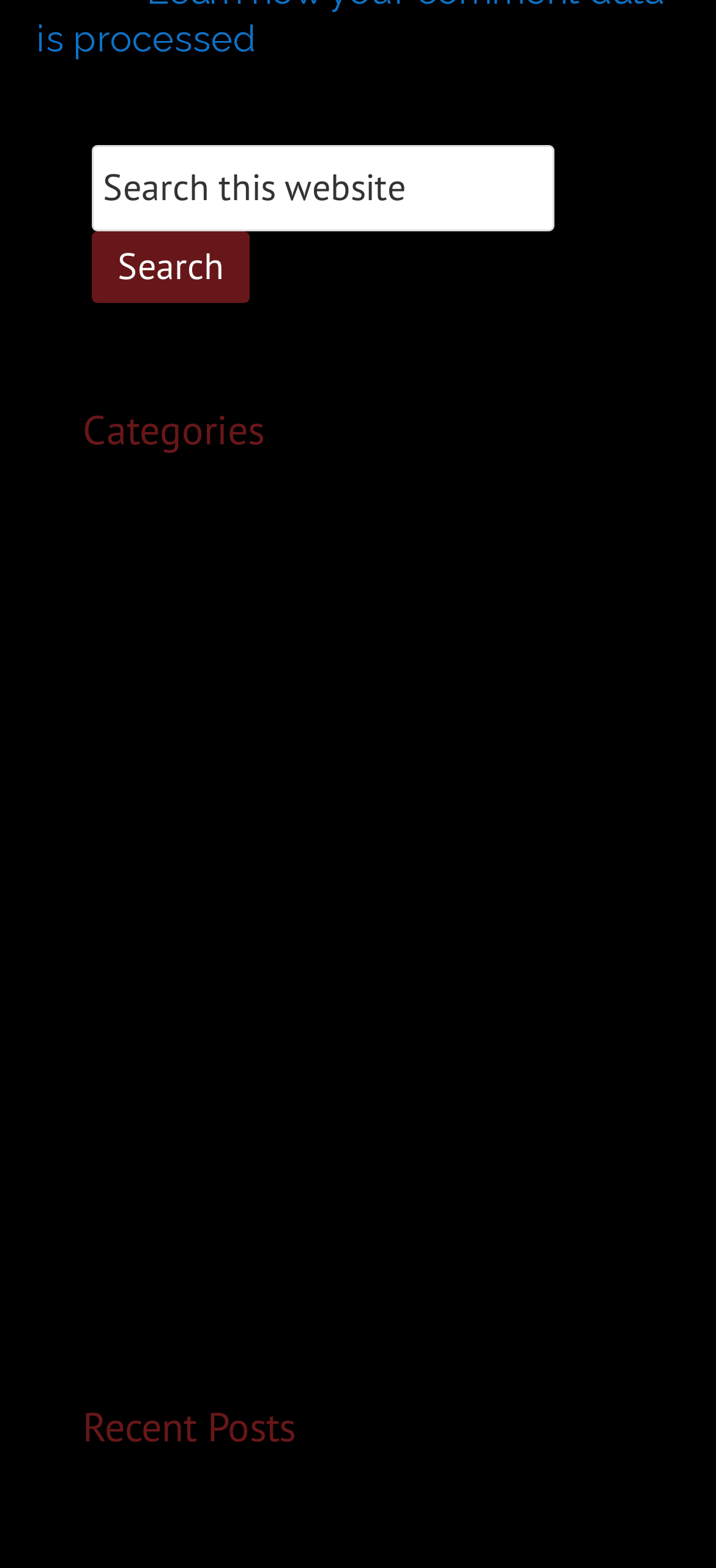Determine the bounding box coordinates of the section I need to click to execute the following instruction: "Click on the Categories". Provide the coordinates as four float numbers between 0 and 1, i.e., [left, top, right, bottom].

[0.051, 0.241, 0.949, 0.308]